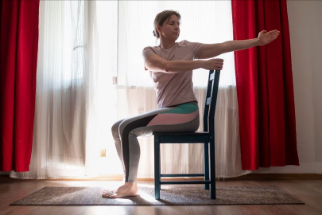Explain the image with as much detail as possible.

The image features a woman engaging in a chair yoga session, a gentle form of yoga that is accessible to individuals of all ages and abilities. She is seated on a simple, dark blue chair, with her legs bent and one arm extended out in front of her, demonstrating a yoga pose focused on stretching and flexibility. The setting includes bright natural light filtering through sheer white curtains, creating a warm and inviting atmosphere, complemented by vibrant red curtains in the background. This visually soothing environment underscores the calming nature of yoga practice. This image is associated with an upcoming Chair Yoga event hosted at the Interlaken Public Library, emphasizing community well-being and accessibility to fitness activities.